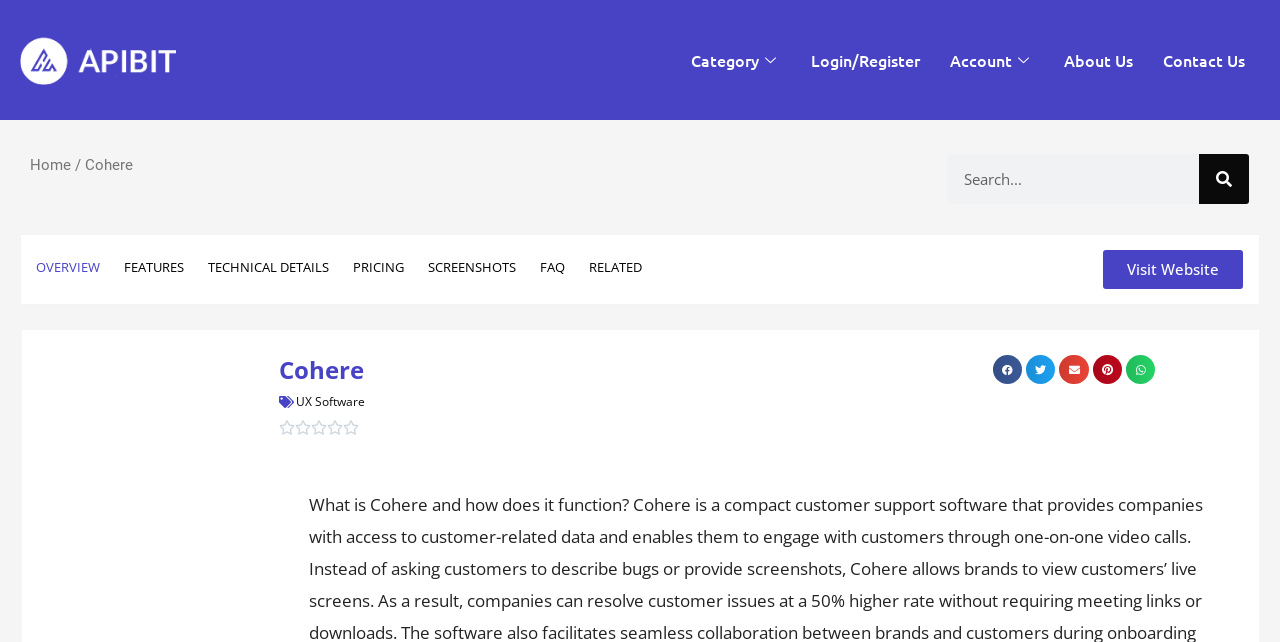Locate the bounding box coordinates of the element's region that should be clicked to carry out the following instruction: "Learn about Cohere's features". The coordinates need to be four float numbers between 0 and 1, i.e., [left, top, right, bottom].

[0.097, 0.389, 0.144, 0.442]